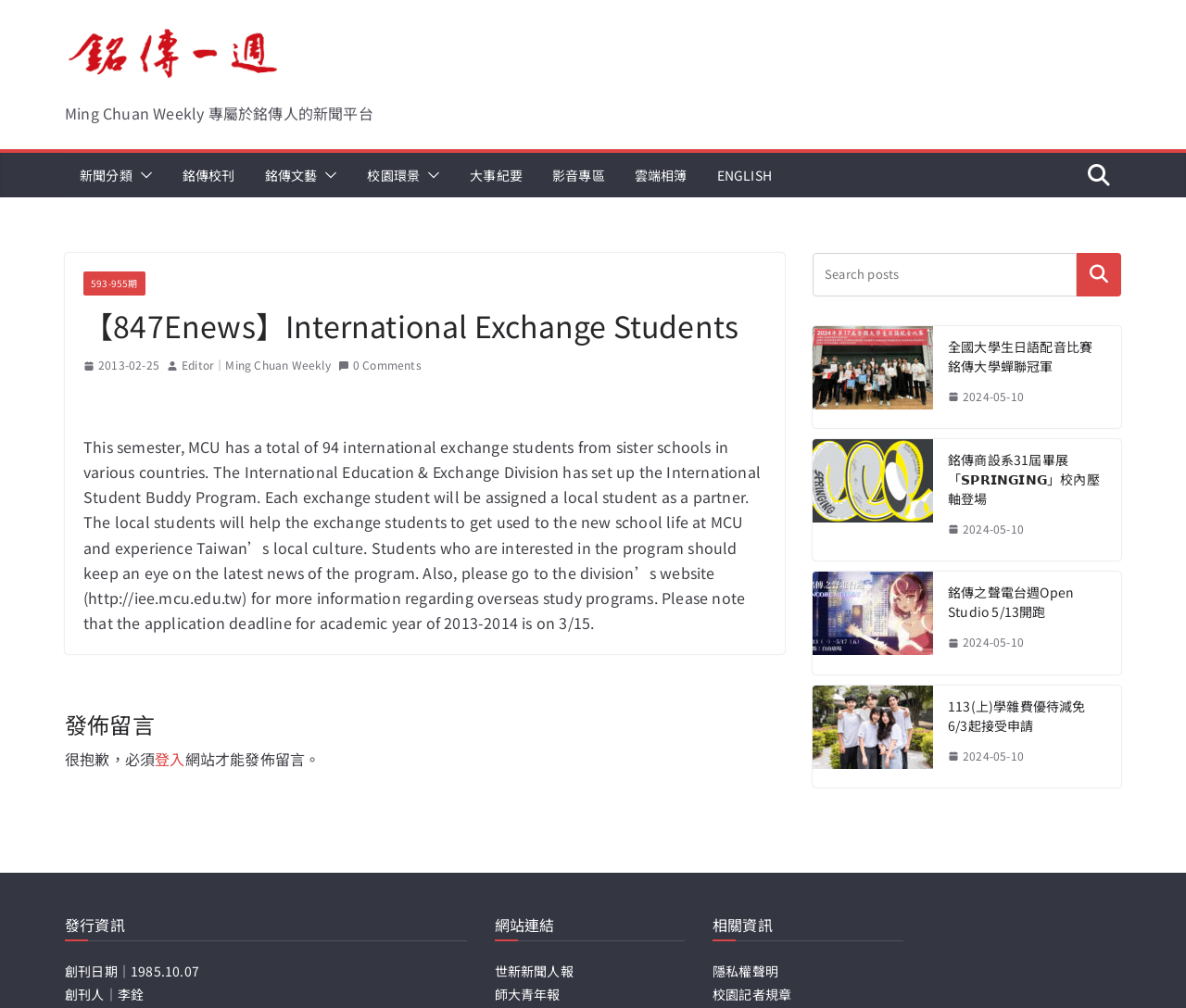Could you indicate the bounding box coordinates of the region to click in order to complete this instruction: "Click on the 'Pomoc zdalna' link".

None